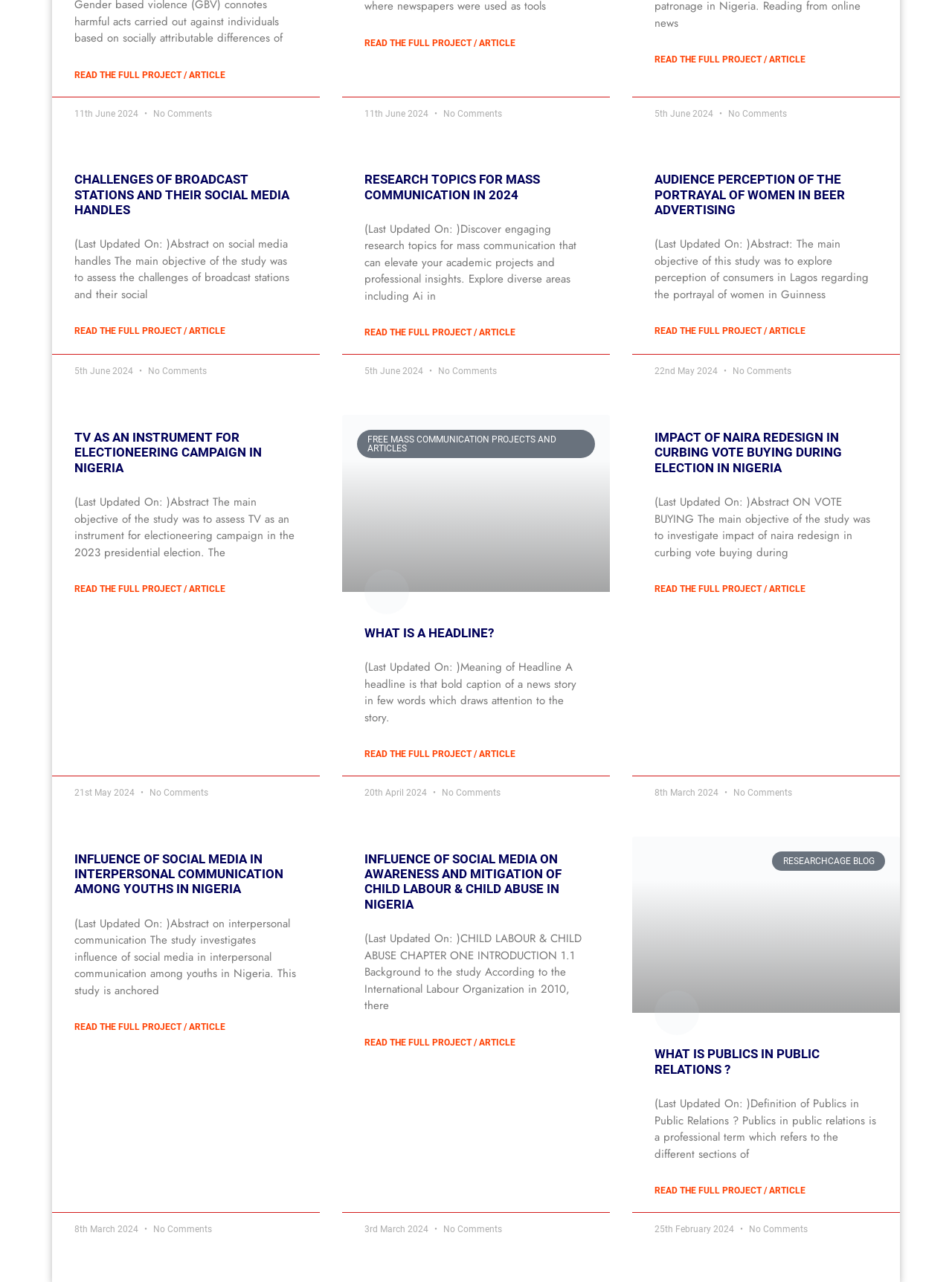What is the date of the article 'CHALLENGES OF BROADCAST STATIONS AND THEIR SOCIAL MEDIA HANDLES'?
Provide an in-depth and detailed explanation in response to the question.

I found the article 'CHALLENGES OF BROADCAST STATIONS AND THEIR SOCIAL MEDIA HANDLES' and looked for the date associated with it, which is '5th June 2024'.